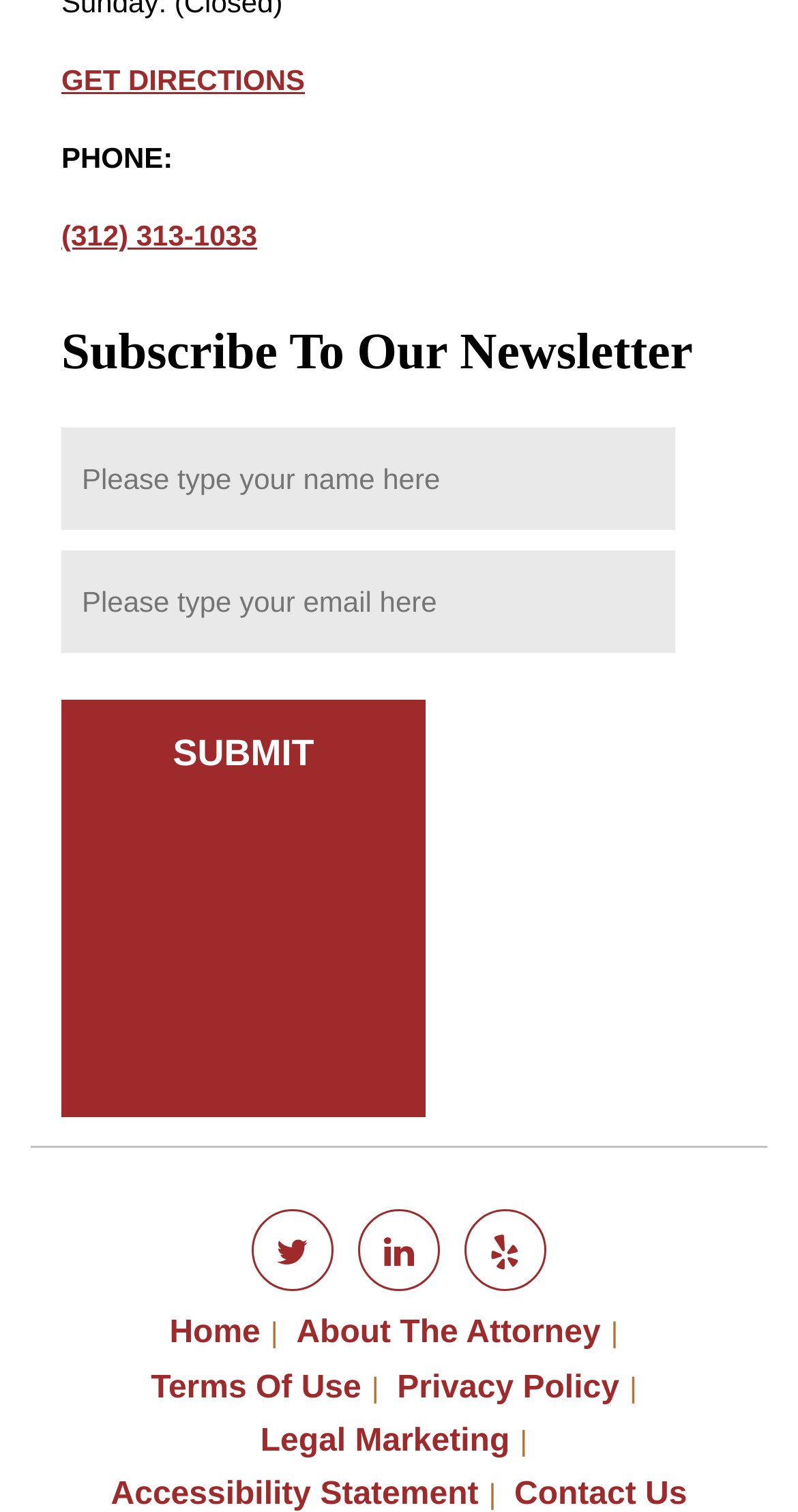Find the bounding box coordinates of the clickable area that will achieve the following instruction: "Call the phone number".

[0.077, 0.14, 0.923, 0.172]